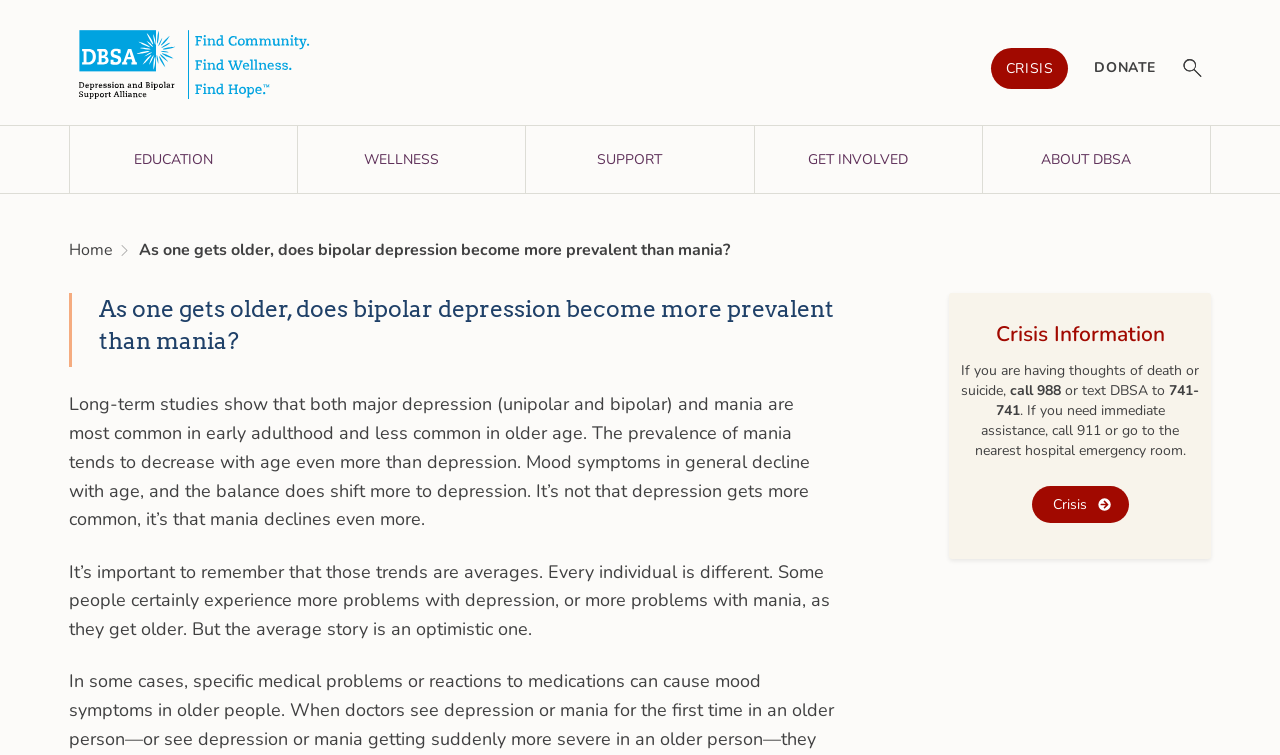What is the balance of mood symptoms in older age?
Answer the question with a detailed explanation, including all necessary information.

The webpage states that mood symptoms in general decline with age, and the balance does shift more to depression. This means that depression becomes more prevalent than mania in older age.